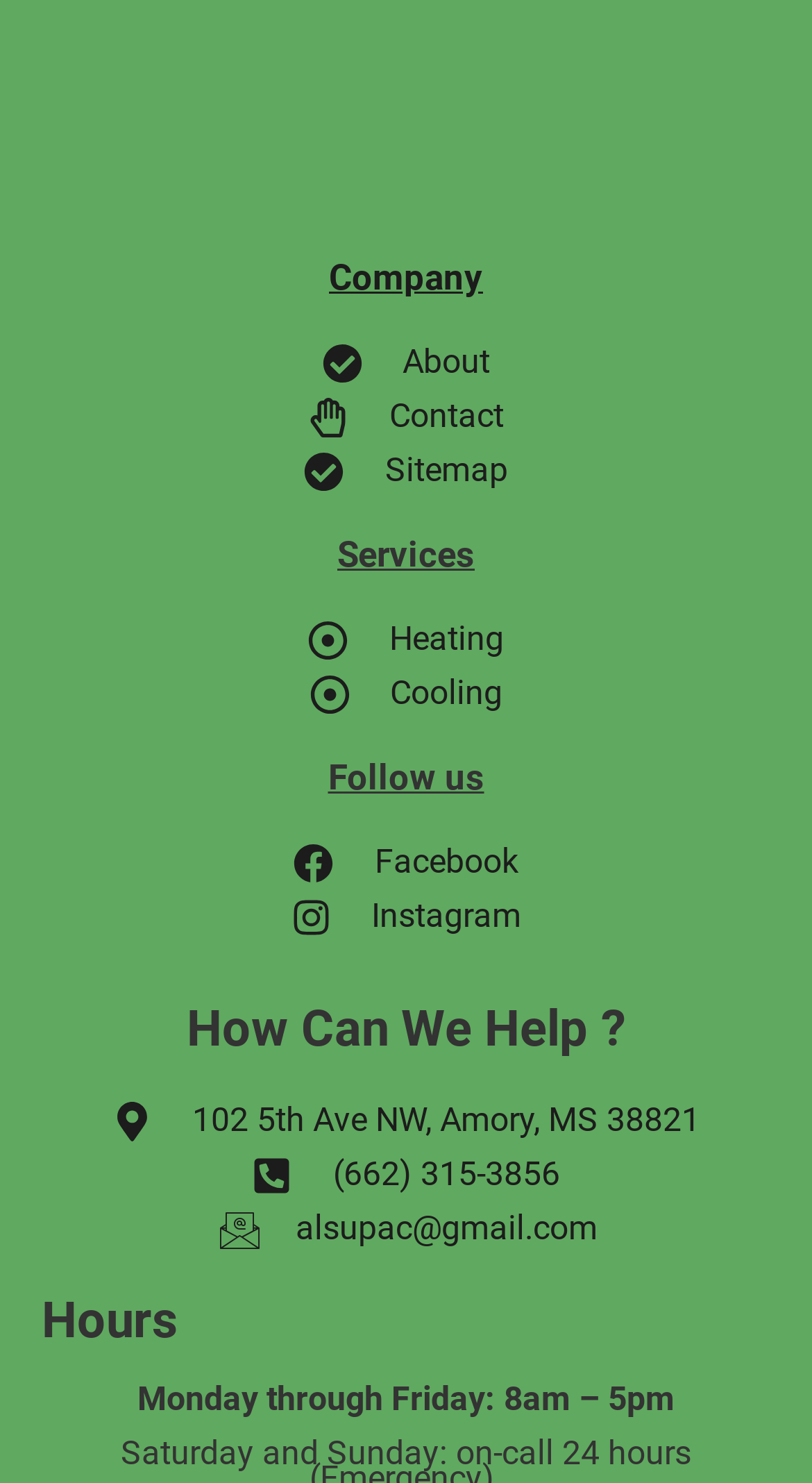Locate the bounding box coordinates of the UI element described by: "Cooling". The bounding box coordinates should consist of four float numbers between 0 and 1, i.e., [left, top, right, bottom].

[0.051, 0.451, 0.949, 0.485]